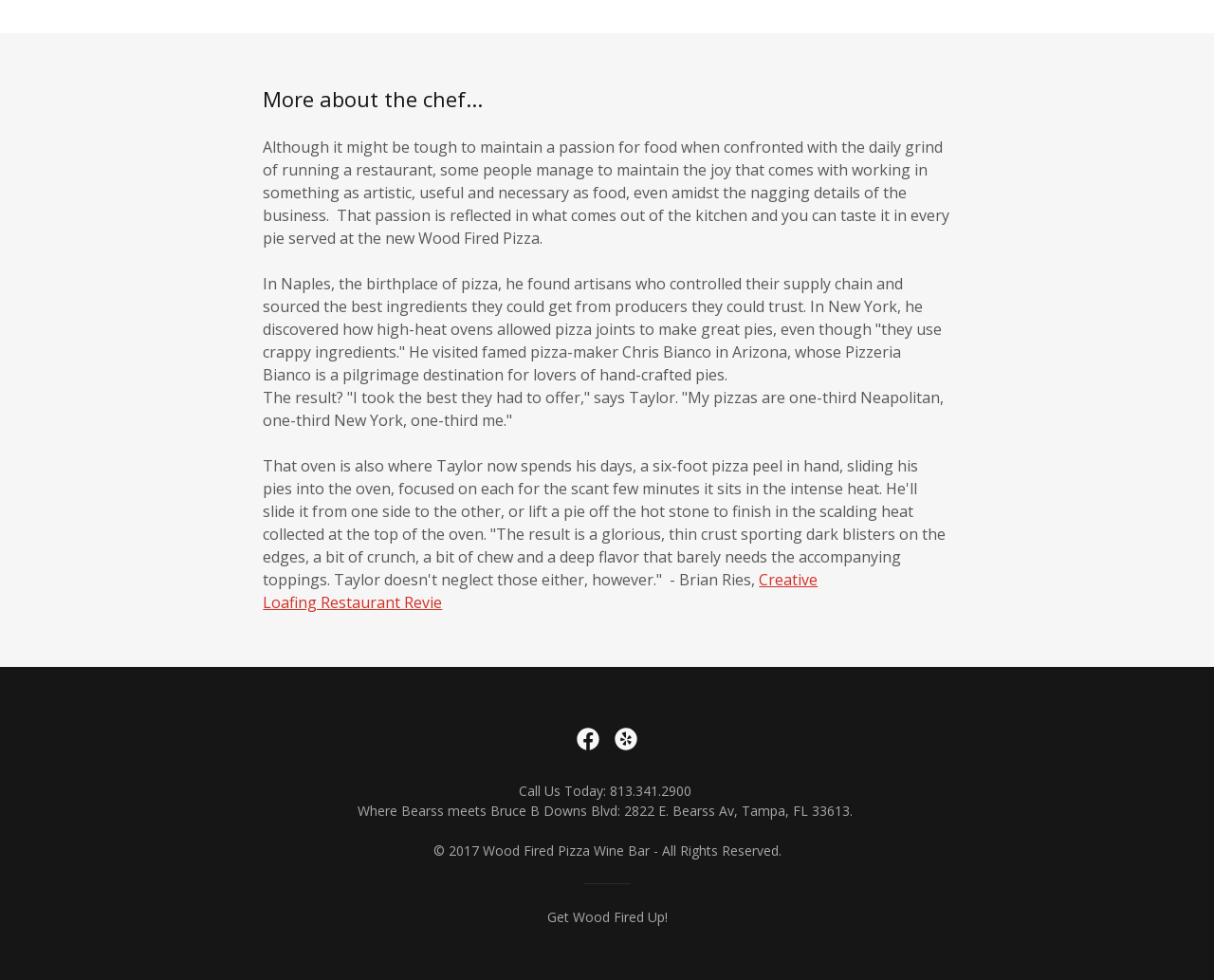Give a short answer to this question using one word or a phrase:
What is the chef's inspiration for his pizzas?

Naples, New York, and himself